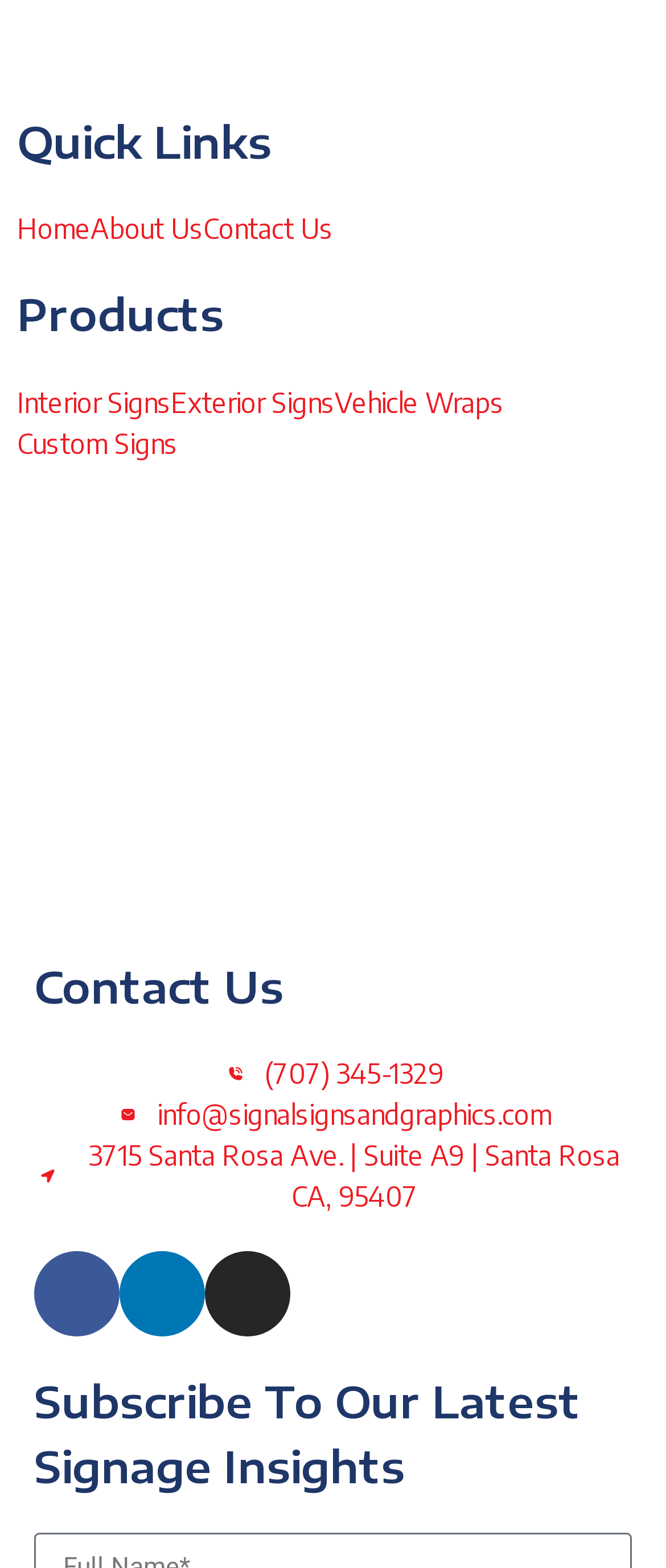Find the bounding box coordinates of the area to click in order to follow the instruction: "View Interior Signs".

[0.026, 0.243, 0.256, 0.269]